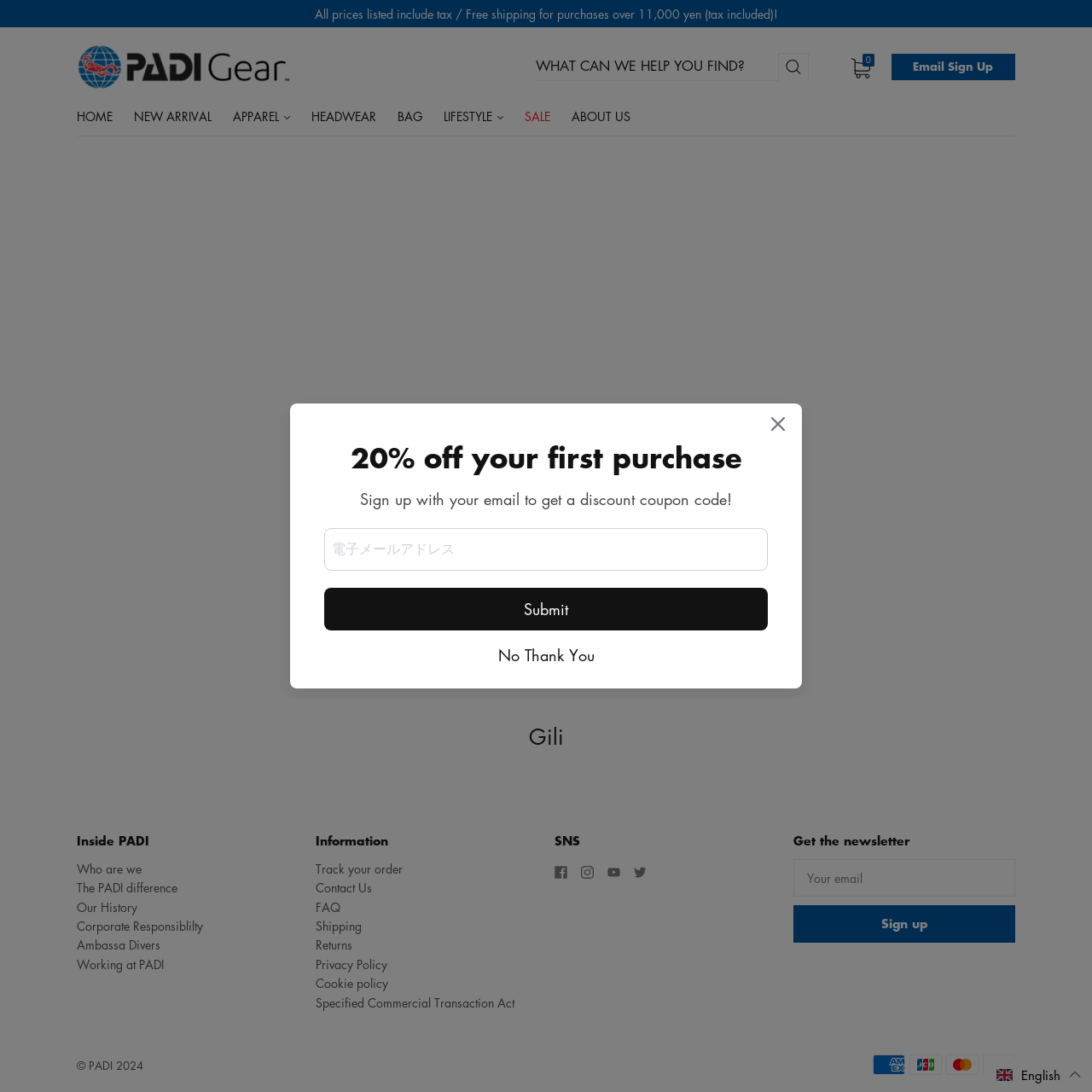Identify the bounding box for the UI element described as: "Our History". Ensure the coordinates are four float numbers between 0 and 1, formatted as [left, top, right, bottom].

[0.07, 0.822, 0.126, 0.839]